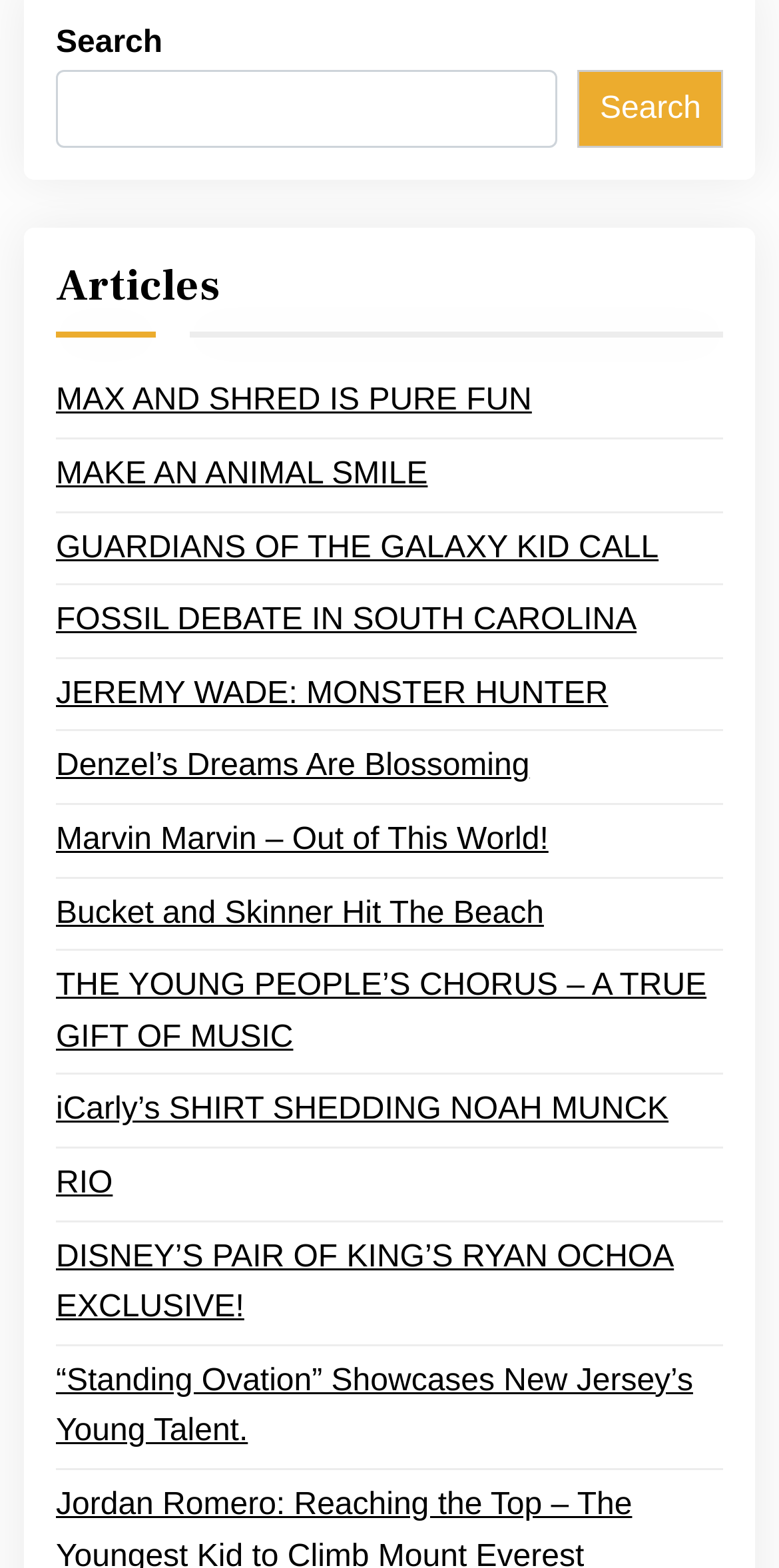Calculate the bounding box coordinates for the UI element based on the following description: "parent_node: Search name="s"". Ensure the coordinates are four float numbers between 0 and 1, i.e., [left, top, right, bottom].

[0.072, 0.044, 0.716, 0.094]